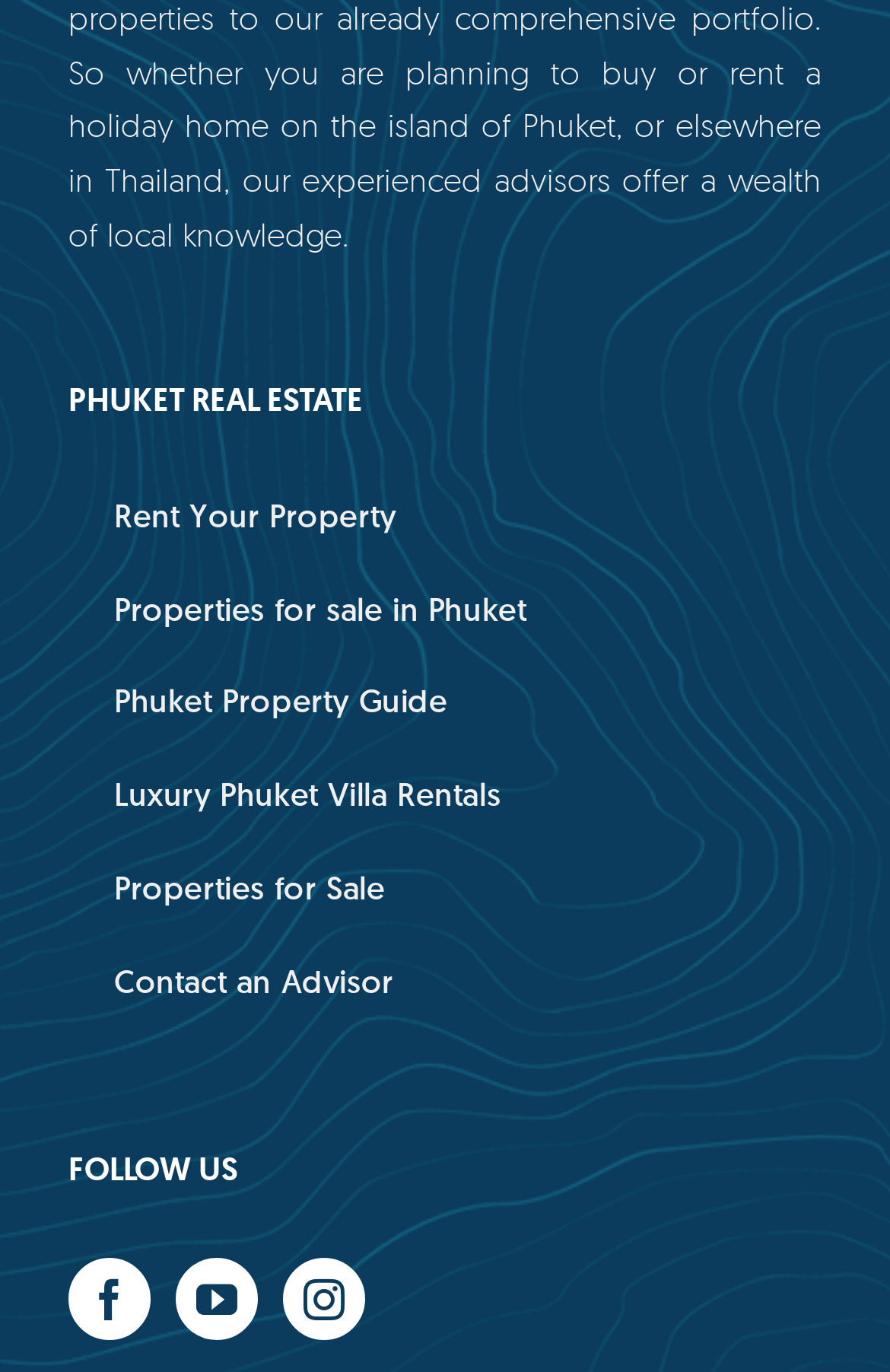Determine the bounding box coordinates of the region that needs to be clicked to achieve the task: "Follow on Facebook".

[0.077, 0.916, 0.169, 0.976]